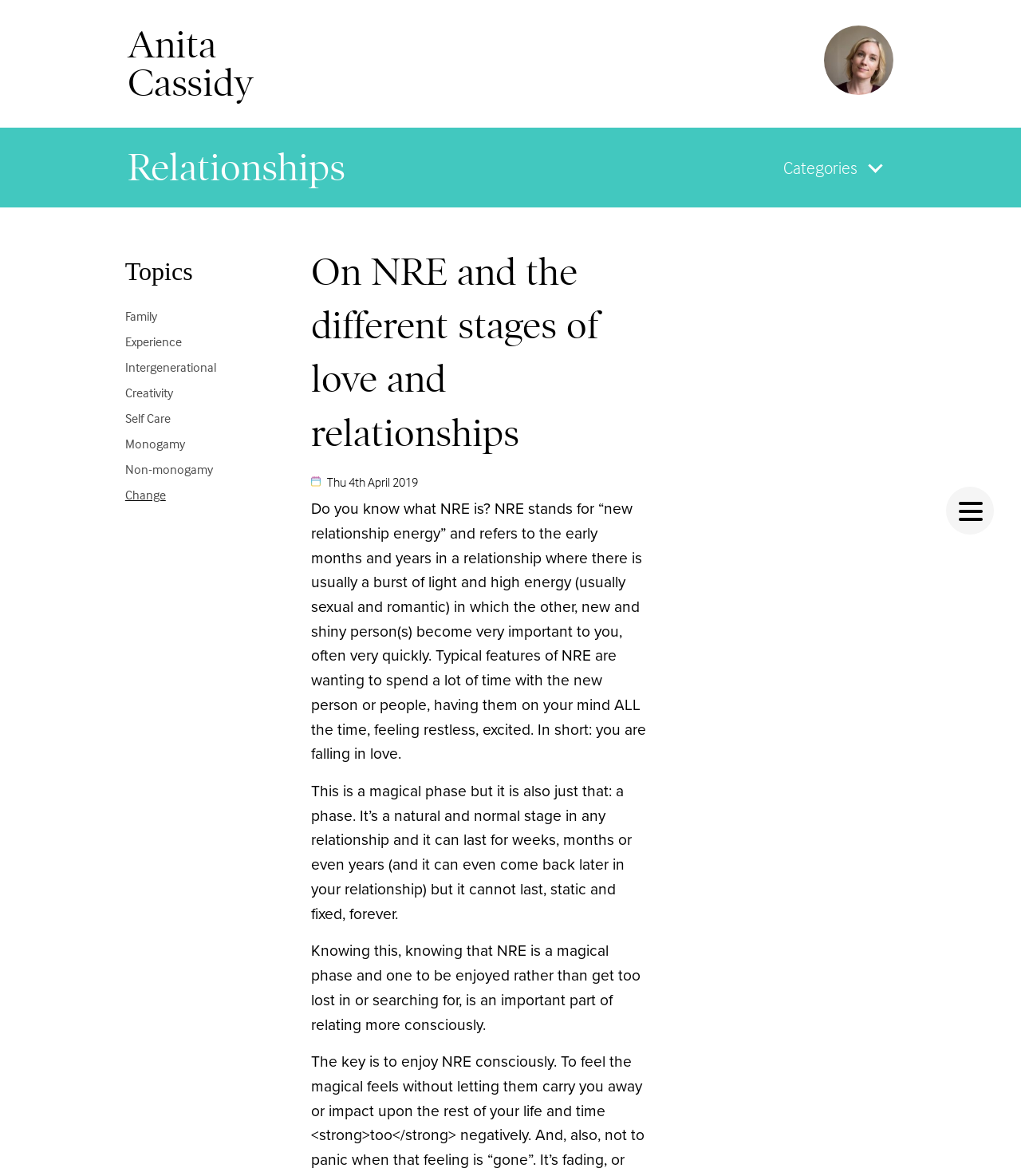What is NRE?
Provide a well-explained and detailed answer to the question.

Based on the webpage content, NRE stands for 'new relationship energy' which refers to the early months and years in a relationship where there is usually a burst of light and high energy (usually sexual and romantic) in which the other, new and shiny person(s) become very important to you, often very quickly.